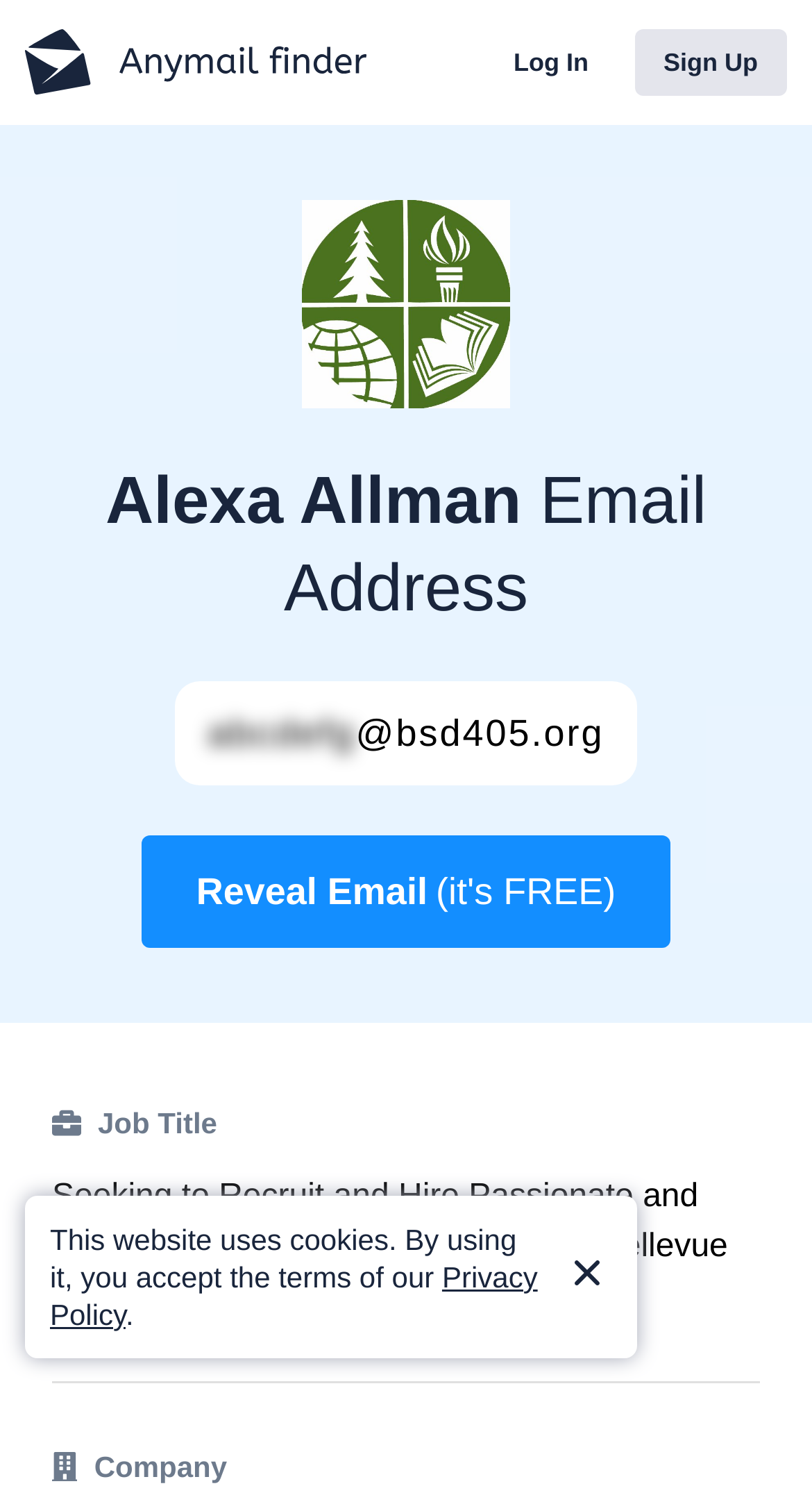By analyzing the image, answer the following question with a detailed response: What is the job title mentioned on the webpage?

The webpage does not explicitly mention a job title, but it does have a 'Job Title' label, suggesting that it might be related to a job or recruitment context.